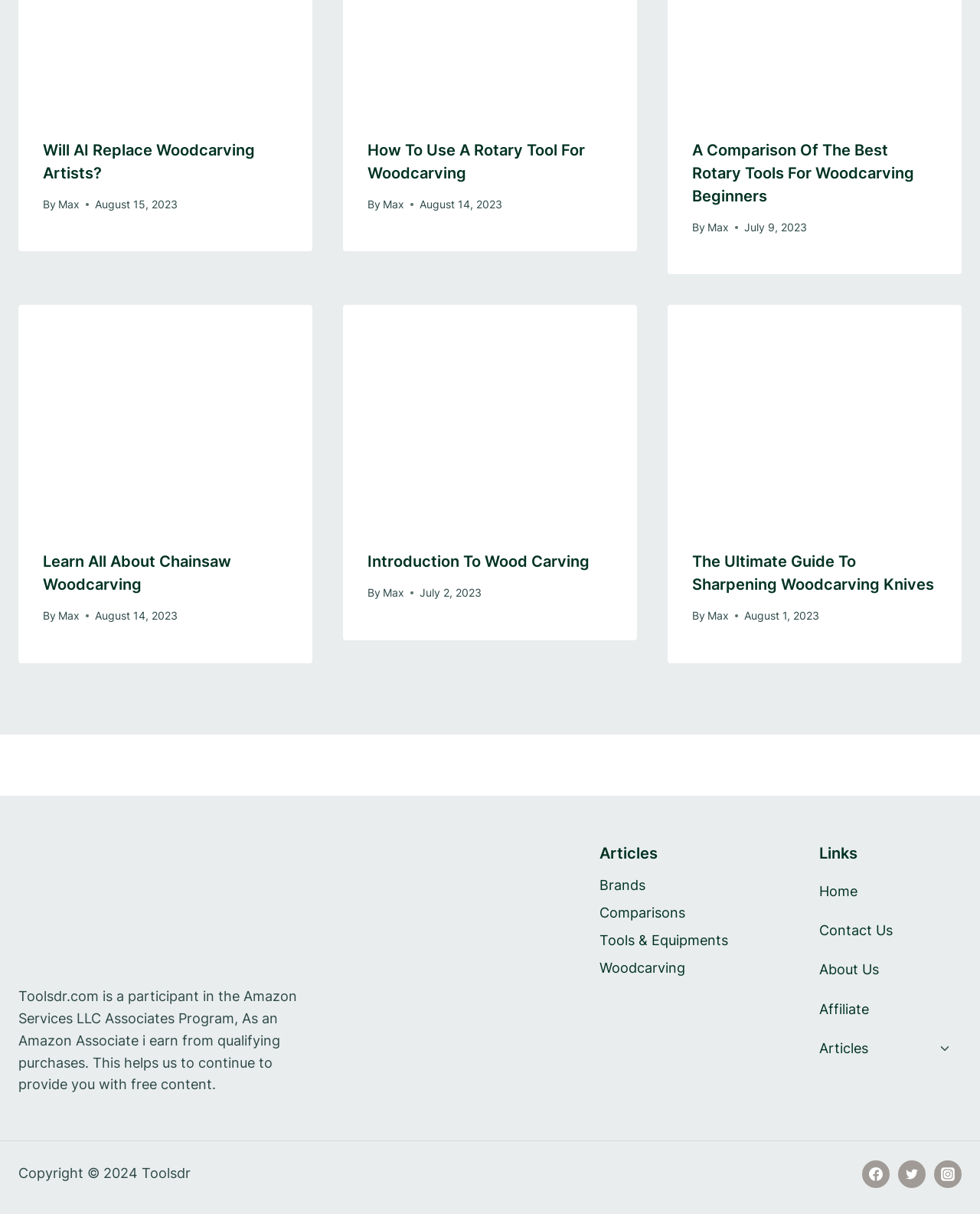Locate the bounding box of the UI element described in the following text: "parent_node: Email (required) * name="email___3c59495a3edf2d27cd20fc1987544522"".

None